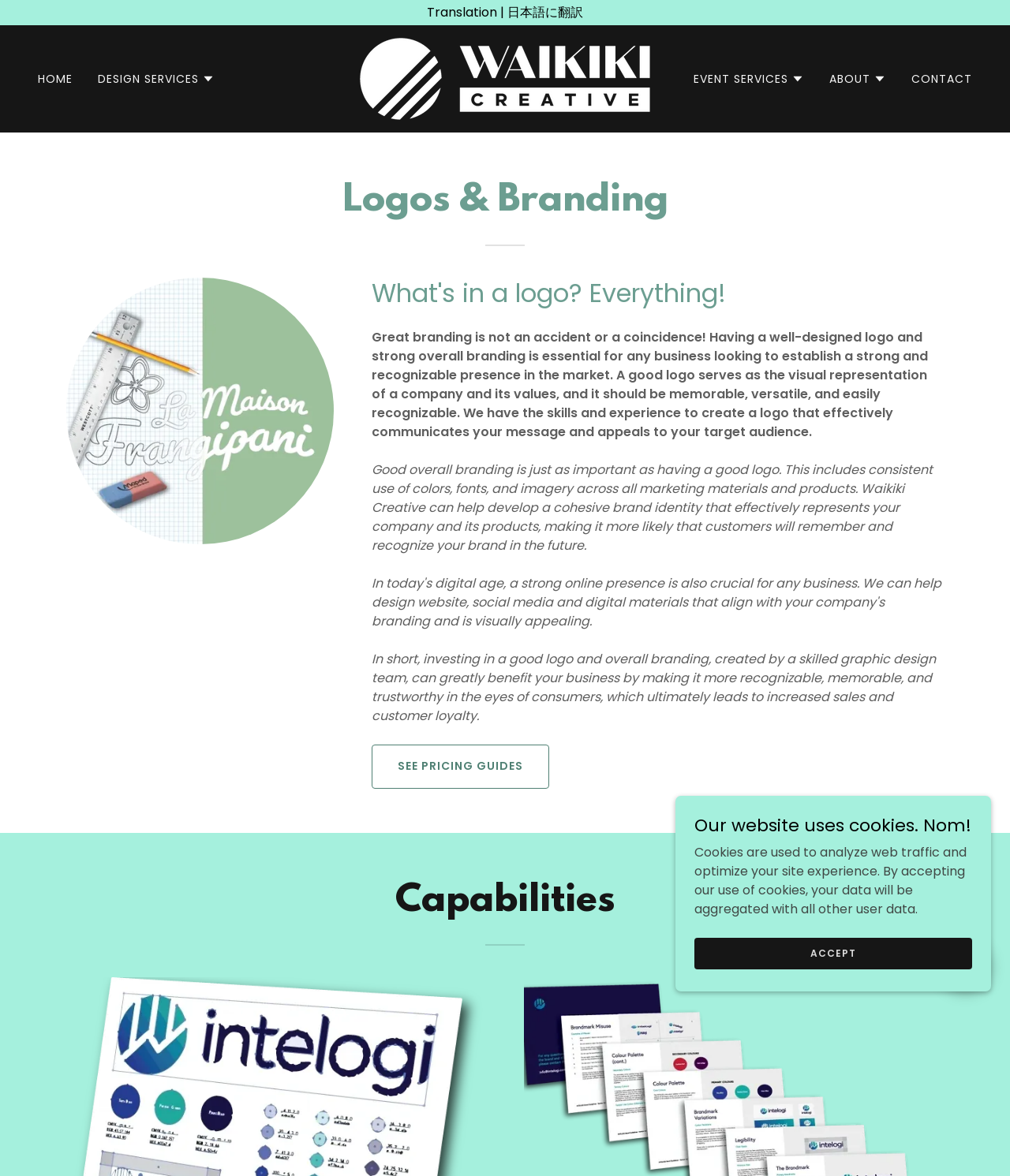What is the purpose of a good logo?
Provide a short answer using one word or a brief phrase based on the image.

To establish a strong presence